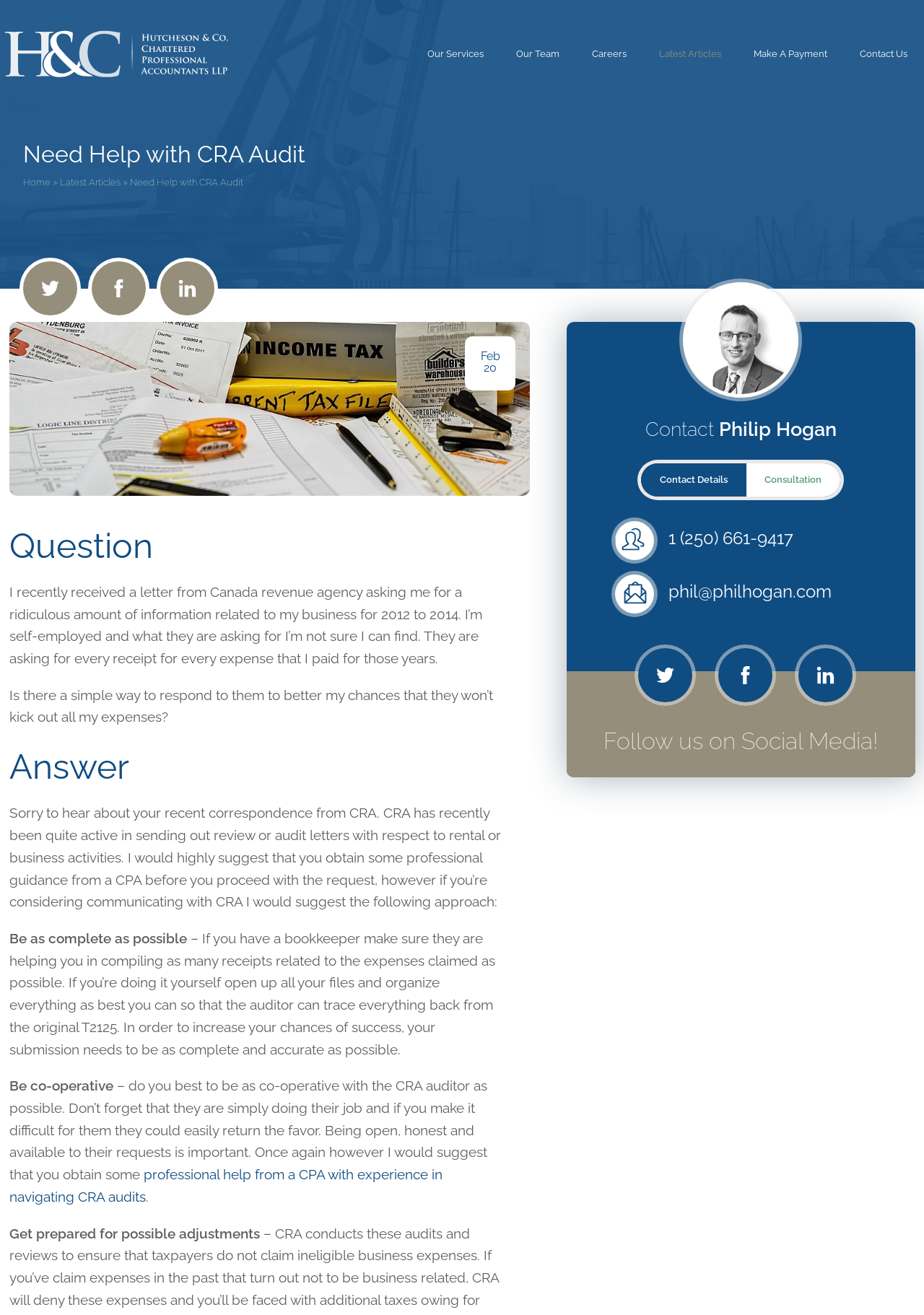What is the name of the company on this webpage?
Offer a detailed and exhaustive answer to the question.

I determined the answer by looking at the top-most element on the webpage, which is the root element 'Need Help with CRA Audit - Hutcheson & Co.'. This suggests that Hutcheson & Co. is the name of the company associated with this webpage.